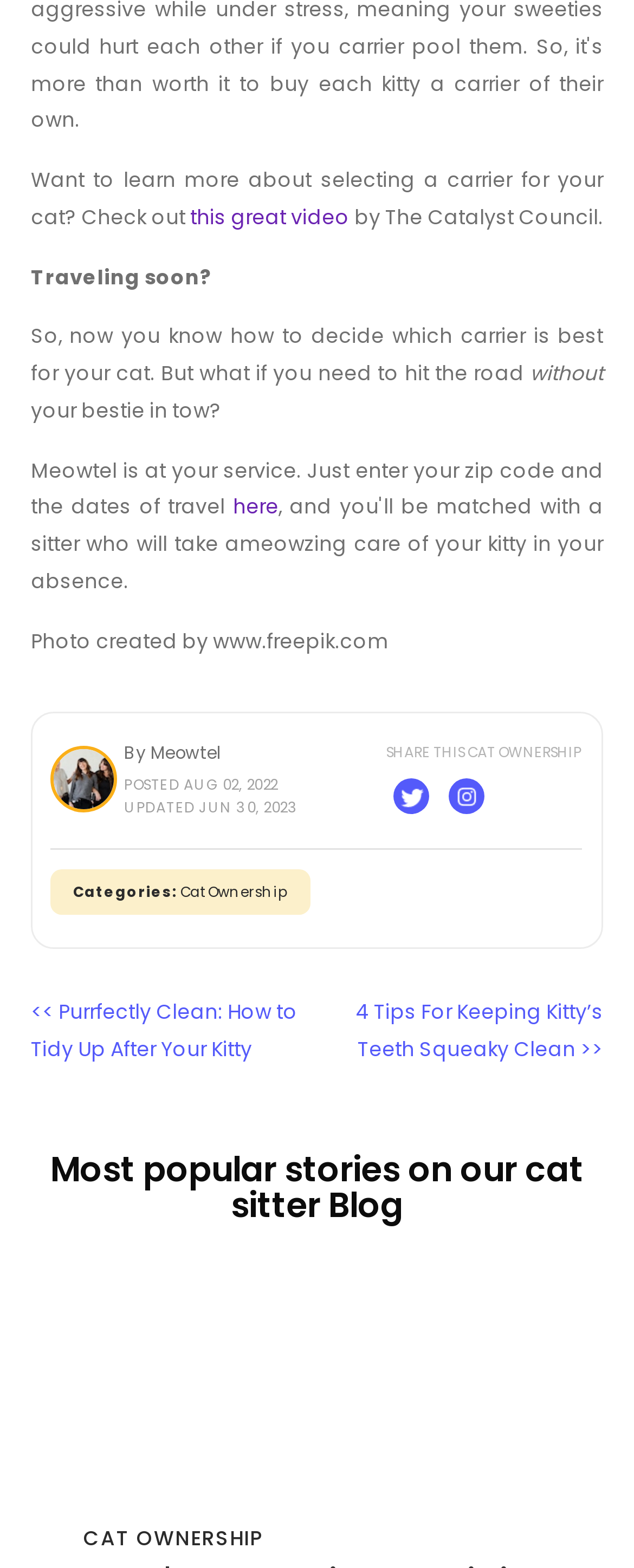Using the information in the image, give a comprehensive answer to the question: 
What is the topic of the article?

The topic of the article can be determined by looking at the categories section, which mentions 'Cat Ownership'. This suggests that the article is related to cat ownership and provides information or tips on the same.